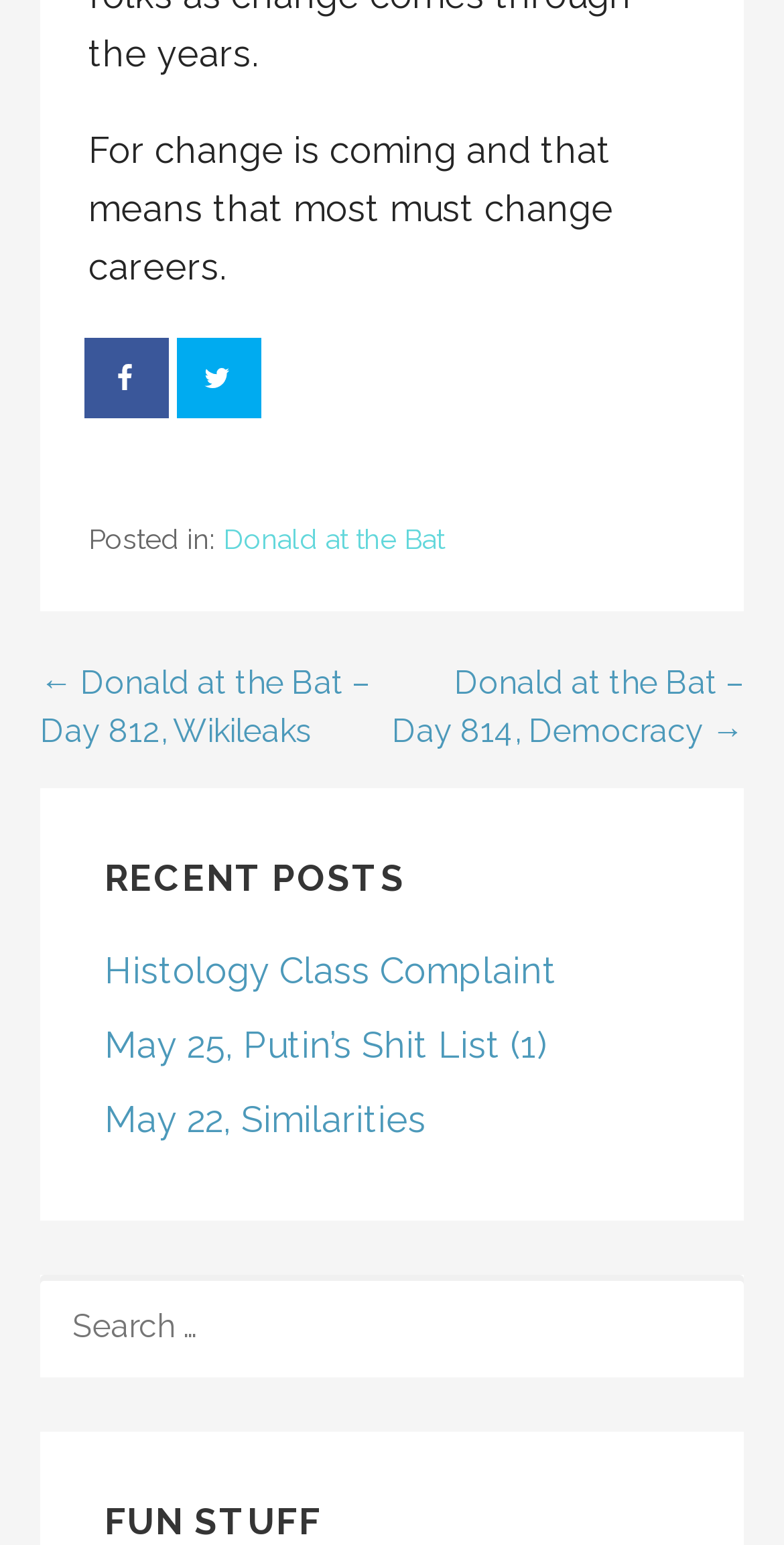Find the bounding box coordinates of the clickable element required to execute the following instruction: "Search for posts". Provide the coordinates as four float numbers between 0 and 1, i.e., [left, top, right, bottom].

[0.051, 0.826, 0.949, 0.892]